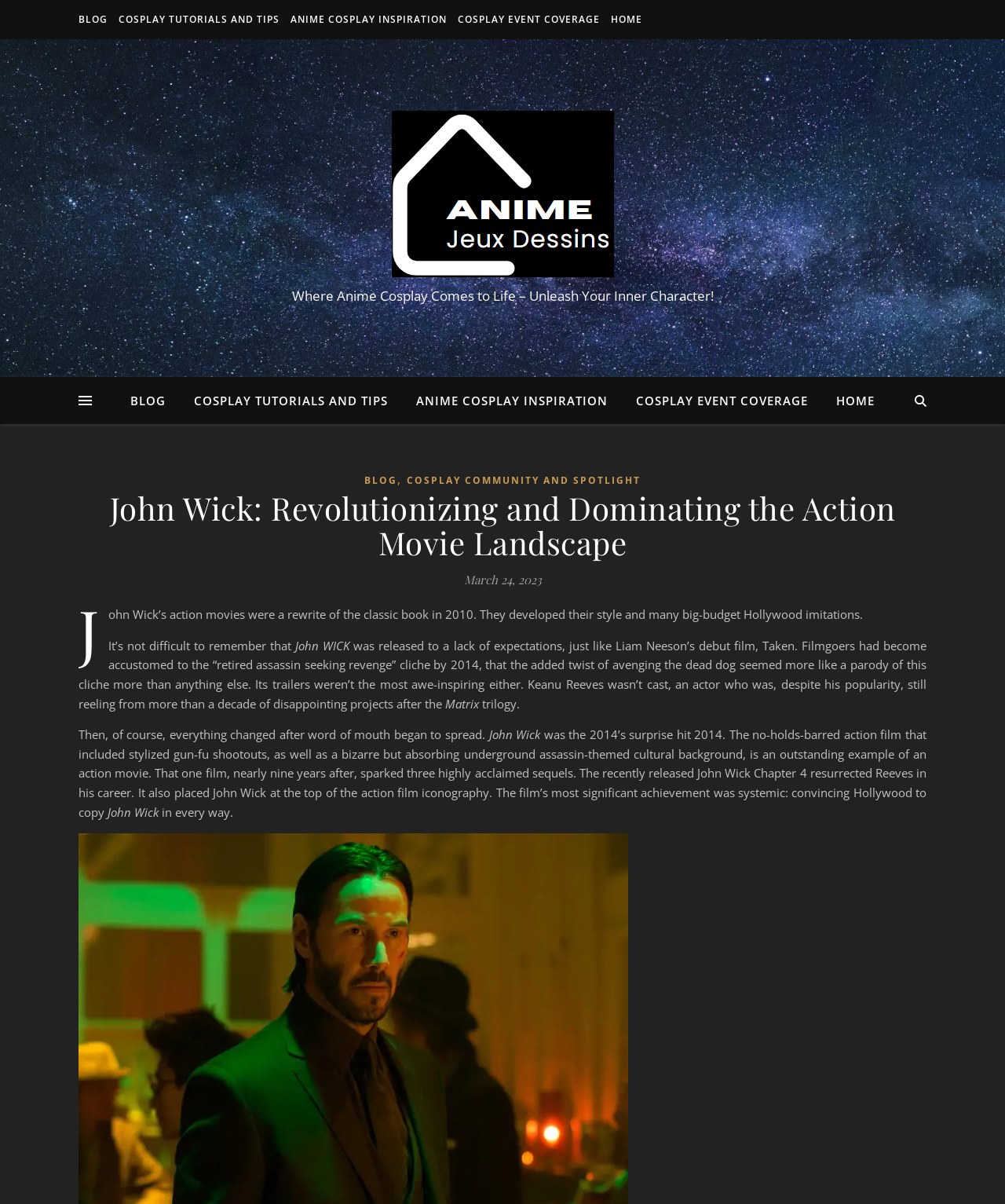Identify the bounding box coordinates for the region of the element that should be clicked to carry out the instruction: "Click on the 'COSPLAY COMMUNITY AND SPOTLIGHT' link". The bounding box coordinates should be four float numbers between 0 and 1, i.e., [left, top, right, bottom].

[0.405, 0.391, 0.638, 0.407]